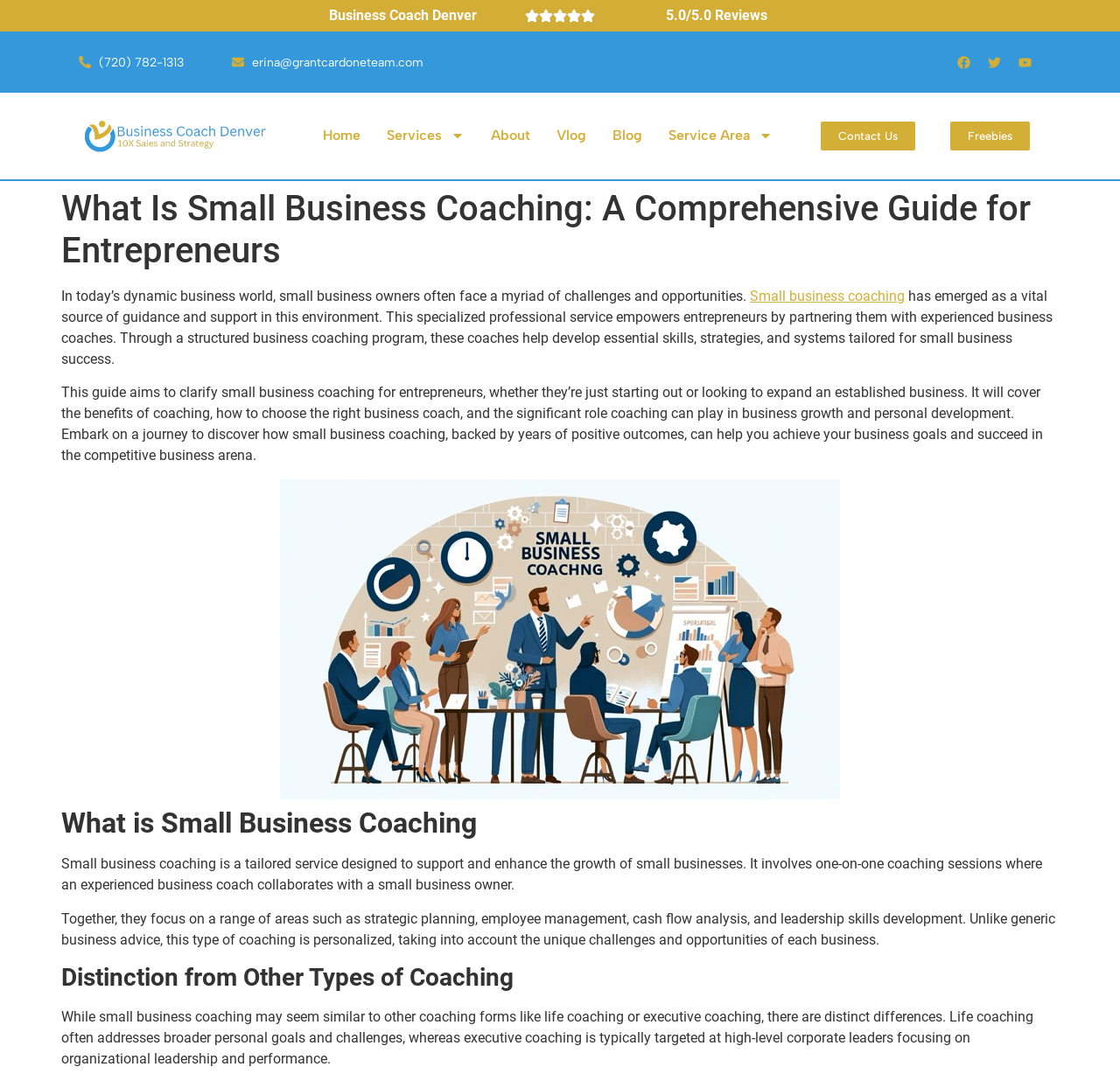Locate the bounding box coordinates of the area where you should click to accomplish the instruction: "Click the 'Business Coach Denver' link".

[0.294, 0.007, 0.426, 0.022]